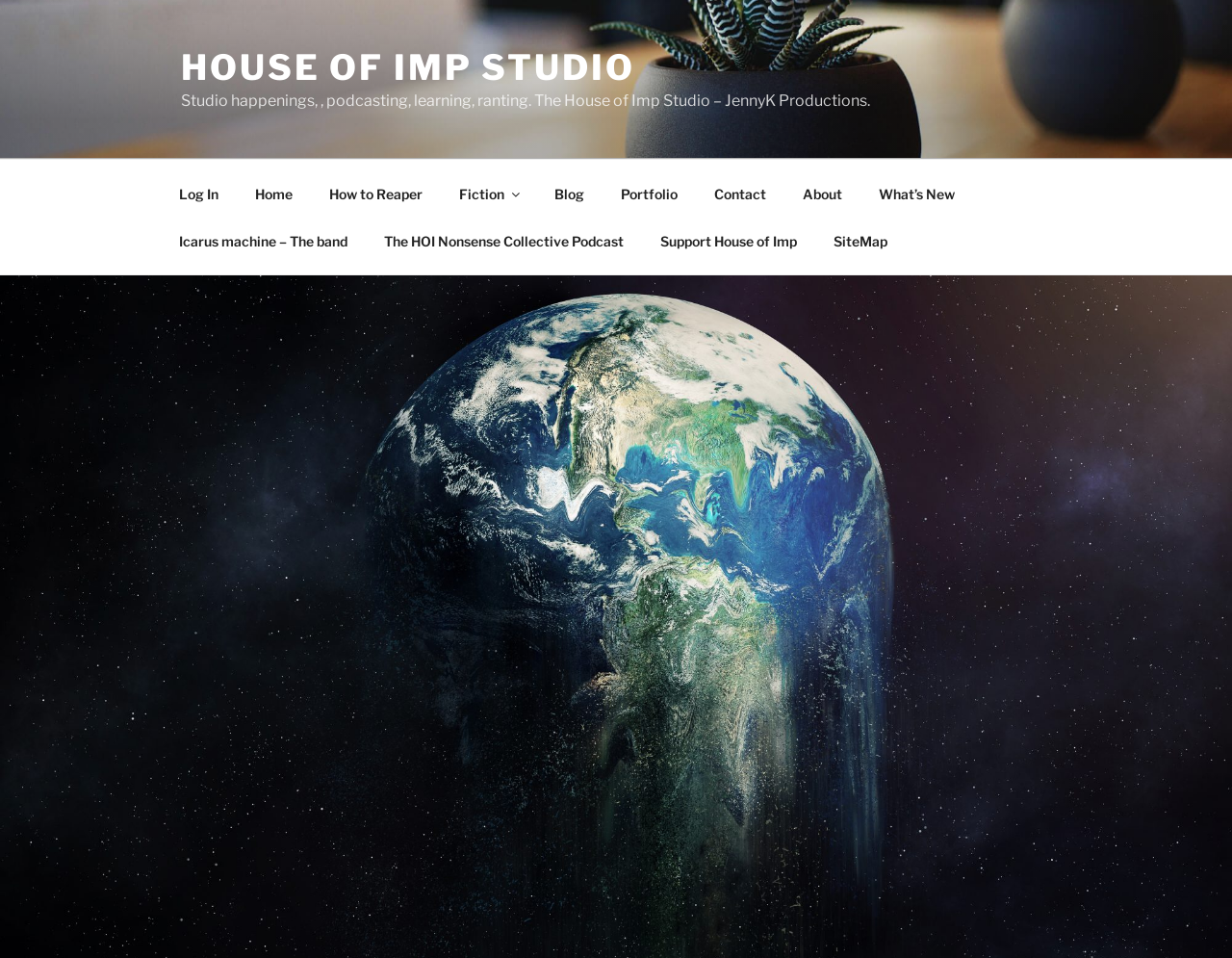Answer the question in one word or a short phrase:
How many menu items are in the top menu?

14